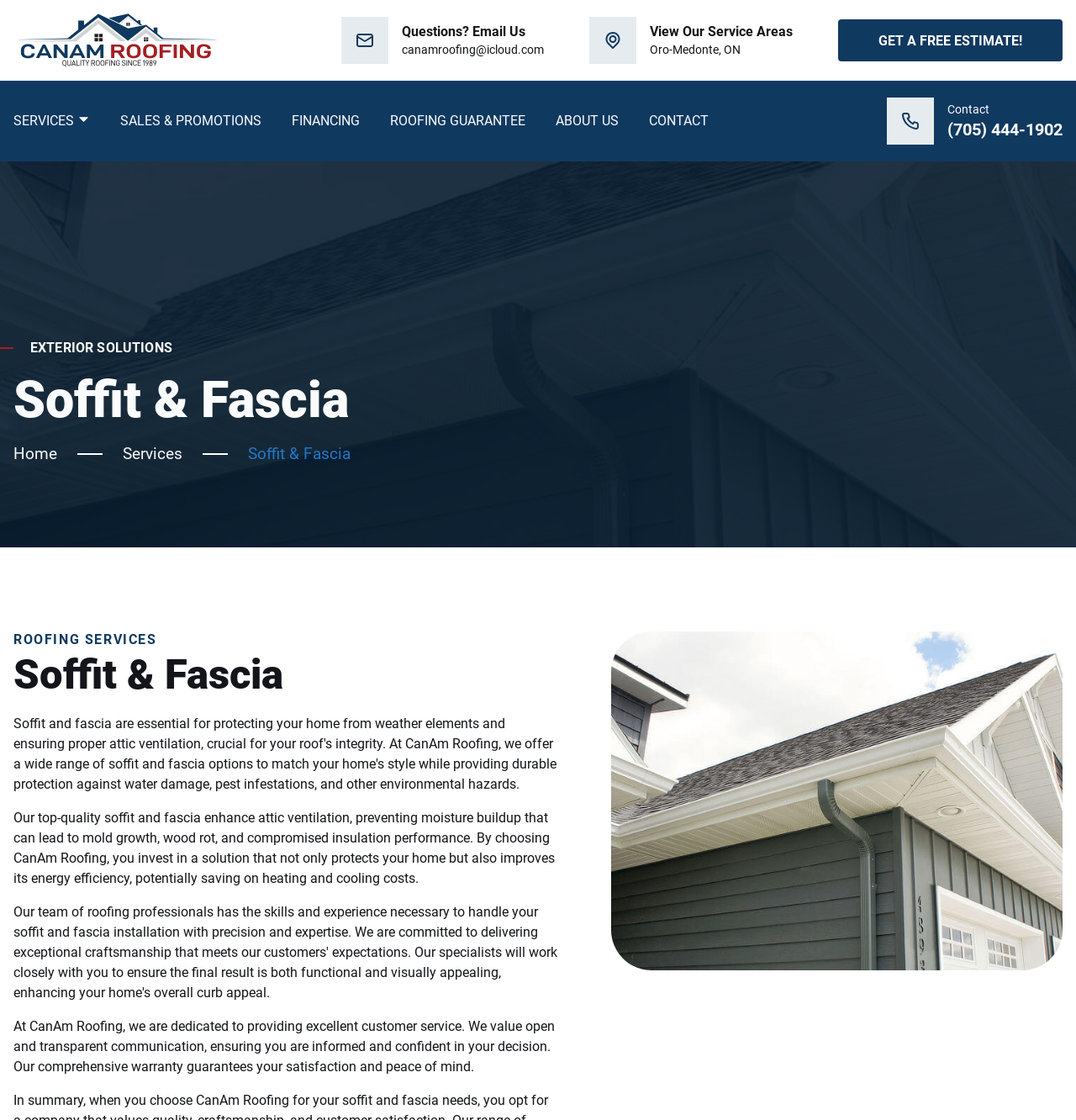Find the UI element described as: "Home" and predict its bounding box coordinates. Ensure the coordinates are four float numbers between 0 and 1, [left, top, right, bottom].

[0.012, 0.397, 0.114, 0.414]